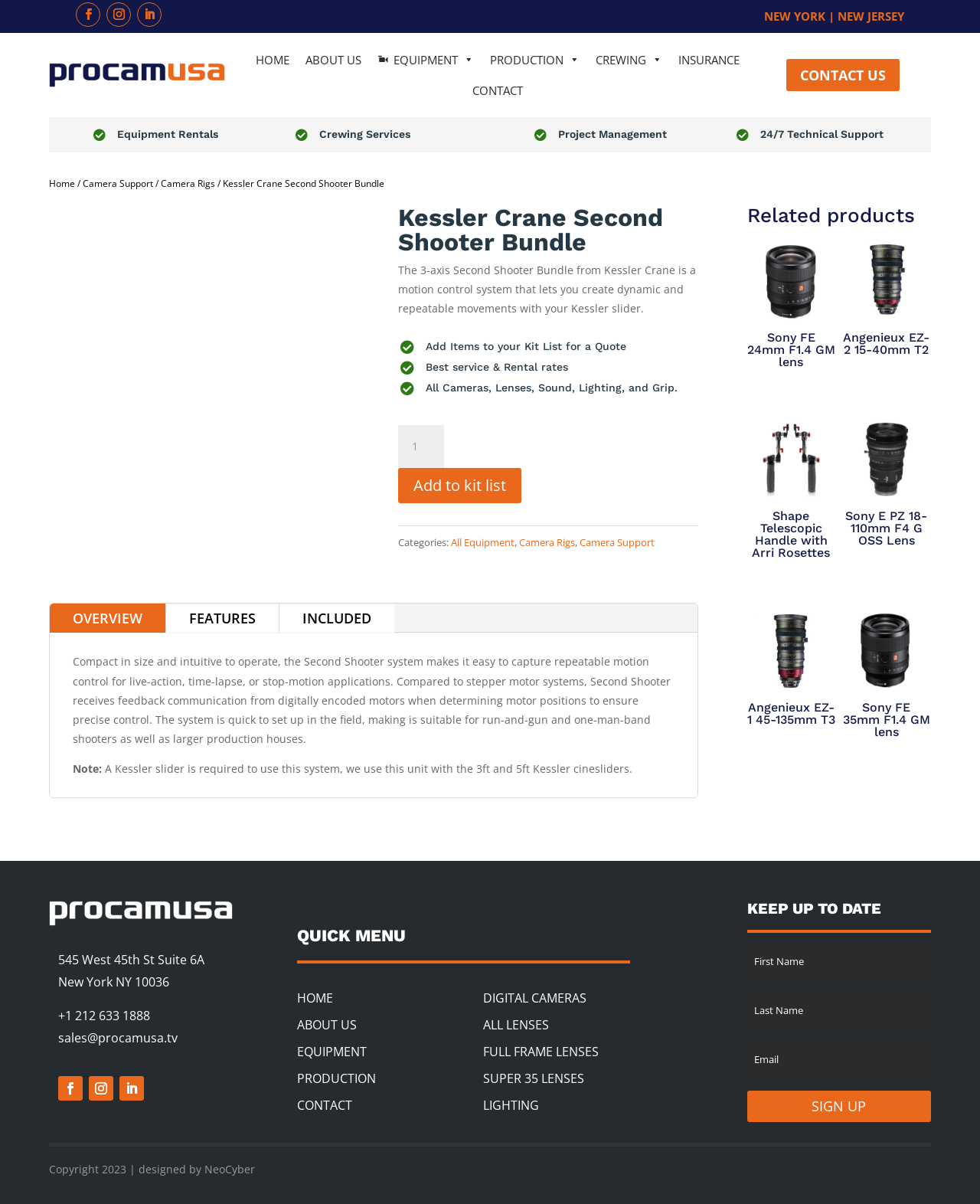Offer a detailed account of what is visible on the webpage.

This webpage is about the Kessler Crane Second Shooter Bundle, a motion control system for creating dynamic and repeatable movements with a Kessler slider. At the top, there is a navigation menu with links to "HOME", "ABOUT US", "EQUIPMENT", "PRODUCTION", "CREWING", "INSURANCE", and "CONTACT". Below the menu, there is a breadcrumb navigation showing the current page's location: "Home > Camera Support > Camera Rigs > Kessler Crane Second Shooter Bundle".

The main content area is divided into sections. The first section has a heading "Kessler Crane Second Shooter Bundle" and a brief description of the product. Below this, there are three columns of information, each with a heading: "Add Items to your Kit List for a Quote", "Best service & Rental rates", and "All Cameras, Lenses, Sound, Lighting, and Grip.".

To the right of these columns, there is a section with a quantity selector and an "Add to kit list" button. Below this, there are links to categories: "All Equipment", "Camera Rigs", and "Camera Support".

Further down, there are tabs for "OVERVIEW", "FEATURES", and "INCLUDED", which likely provide more detailed information about the product. The "OVERVIEW" tab is currently selected, and it displays a detailed description of the product, including its features and benefits.

Below the tabs, there is a section with related products, each with an image and a brief description. These products include lenses and camera accessories from various manufacturers.

At the bottom of the page, there is a footer section with the company's address, phone number, and email address, as well as links to social media platforms.